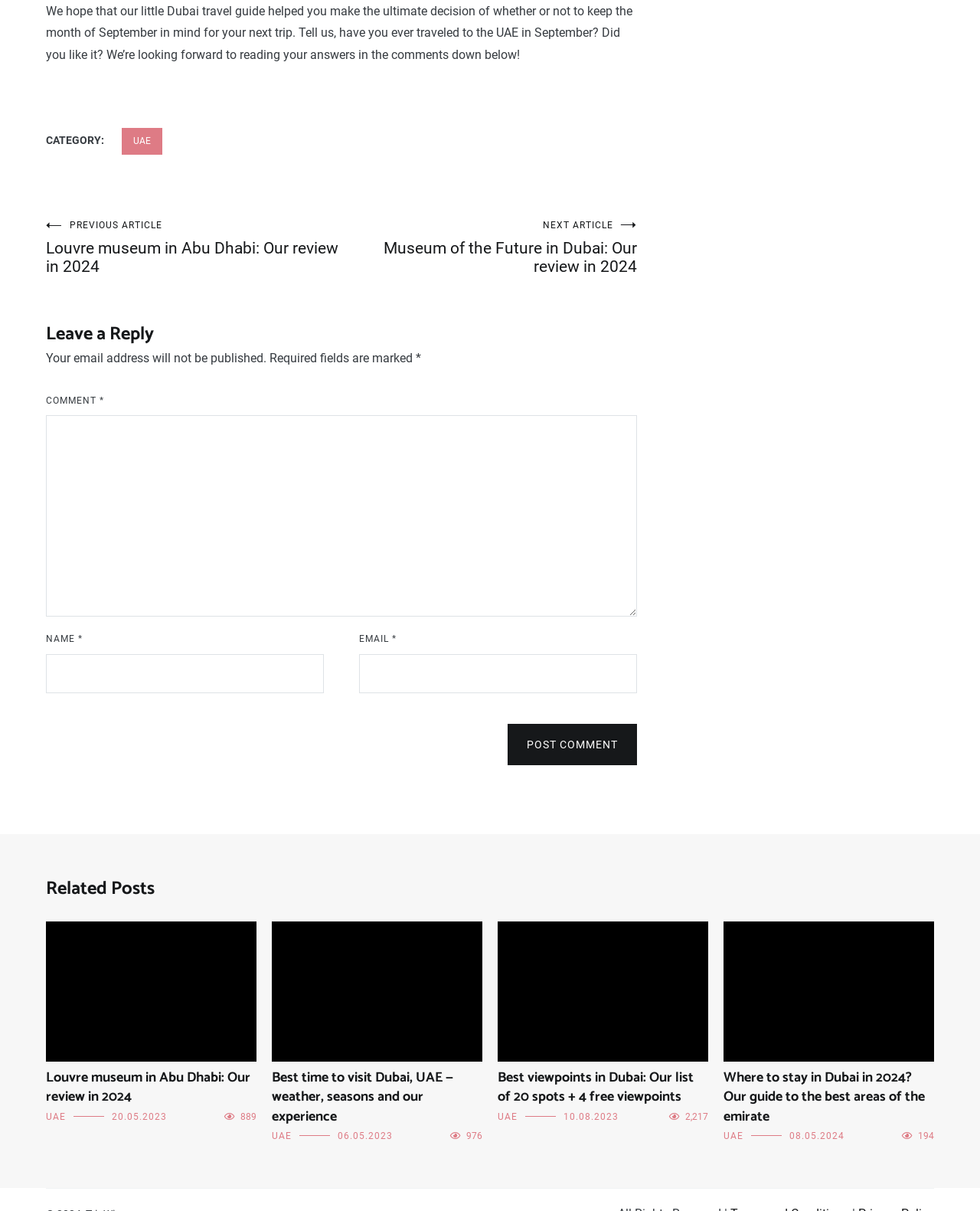What is the purpose of the comment section?
Using the information from the image, give a concise answer in one word or a short phrase.

To leave a reply